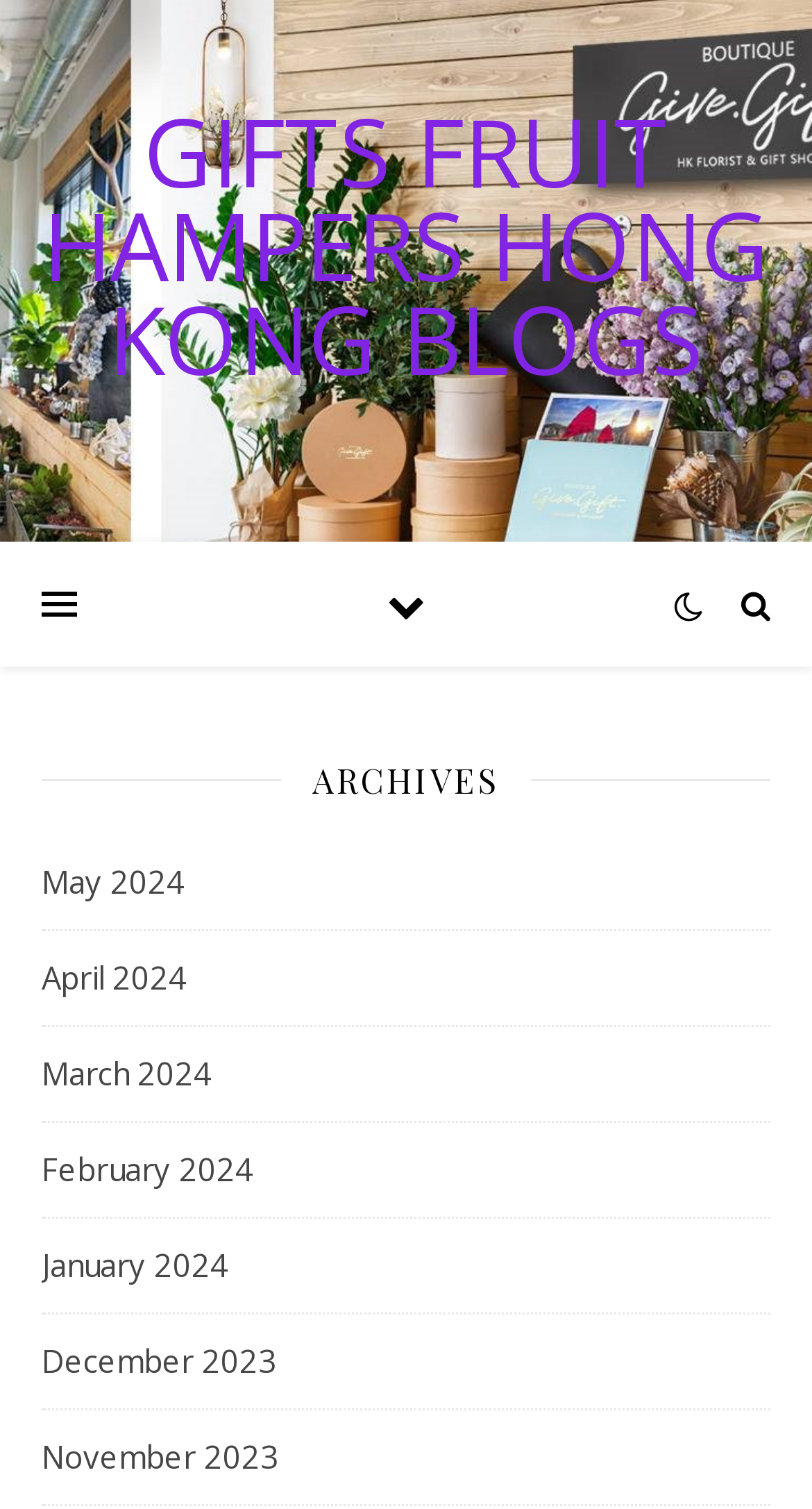Please identify the bounding box coordinates of the clickable region that I should interact with to perform the following instruction: "go to Facebook". The coordinates should be expressed as four float numbers between 0 and 1, i.e., [left, top, right, bottom].

None